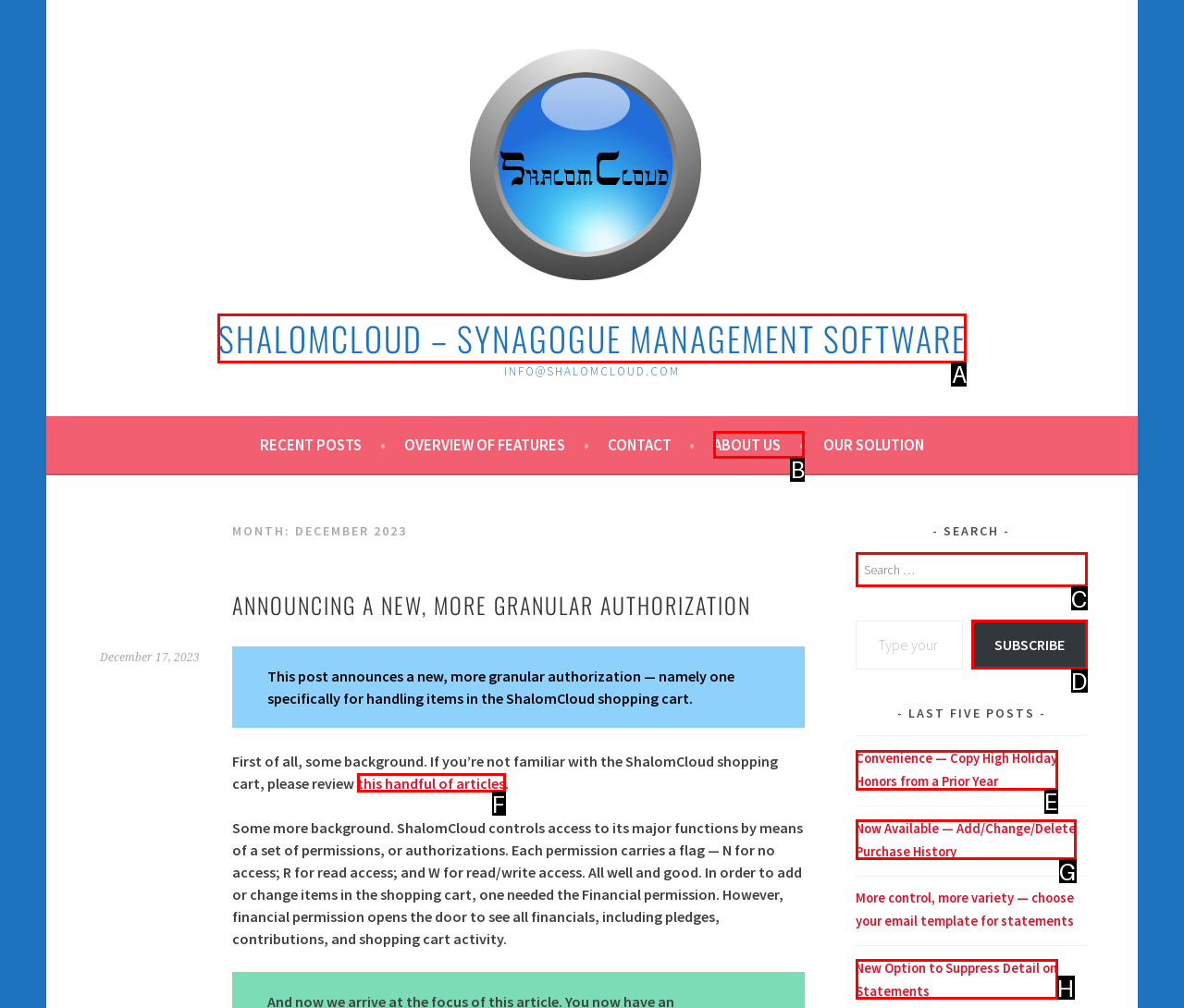From the given options, indicate the letter that corresponds to the action needed to complete this task: Subscribe with your email. Respond with only the letter.

D